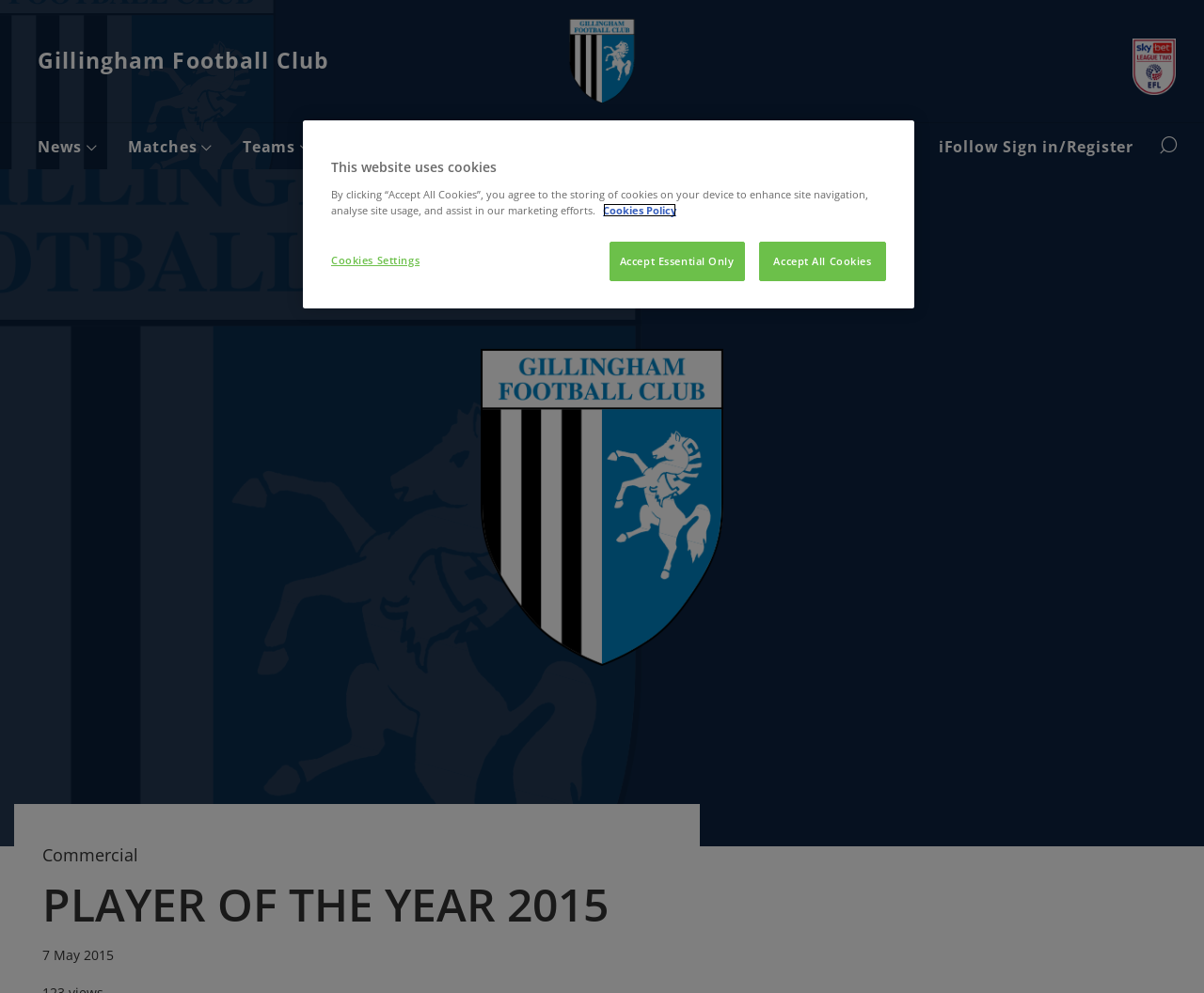Indicate the bounding box coordinates of the clickable region to achieve the following instruction: "Search the site."

[0.958, 0.133, 0.981, 0.161]